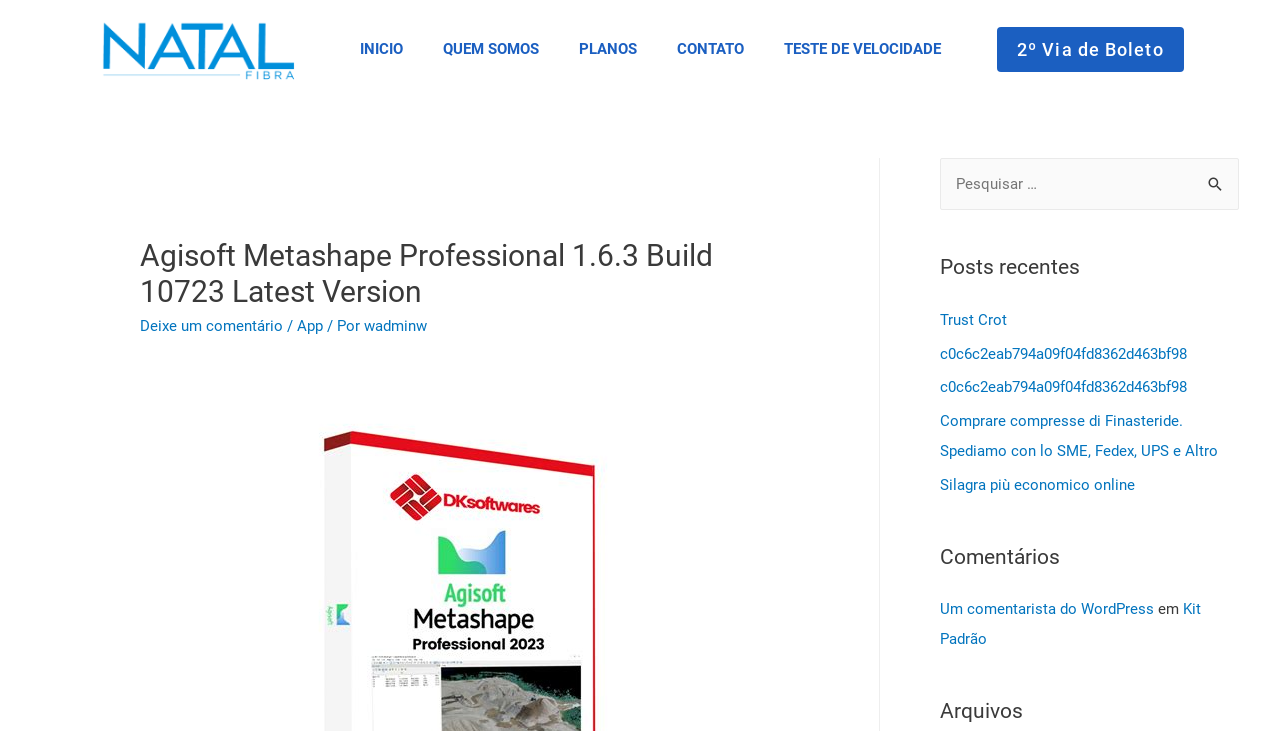Answer the question using only one word or a concise phrase: What is the first menu item?

INICIO